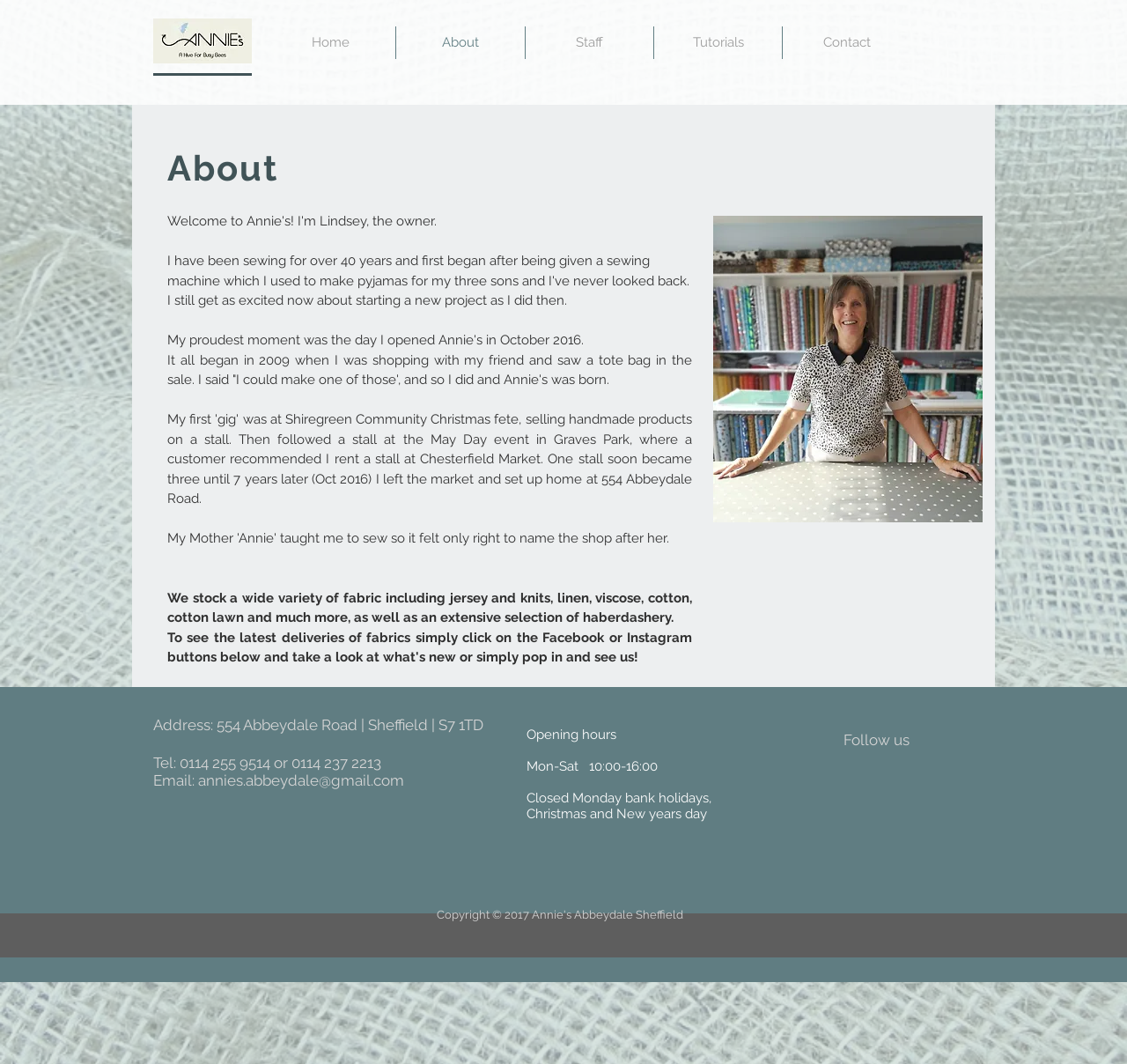What is the address of Annie's?
Using the screenshot, give a one-word or short phrase answer.

554 Abbeydale Road | Sheffield | S7 1TD